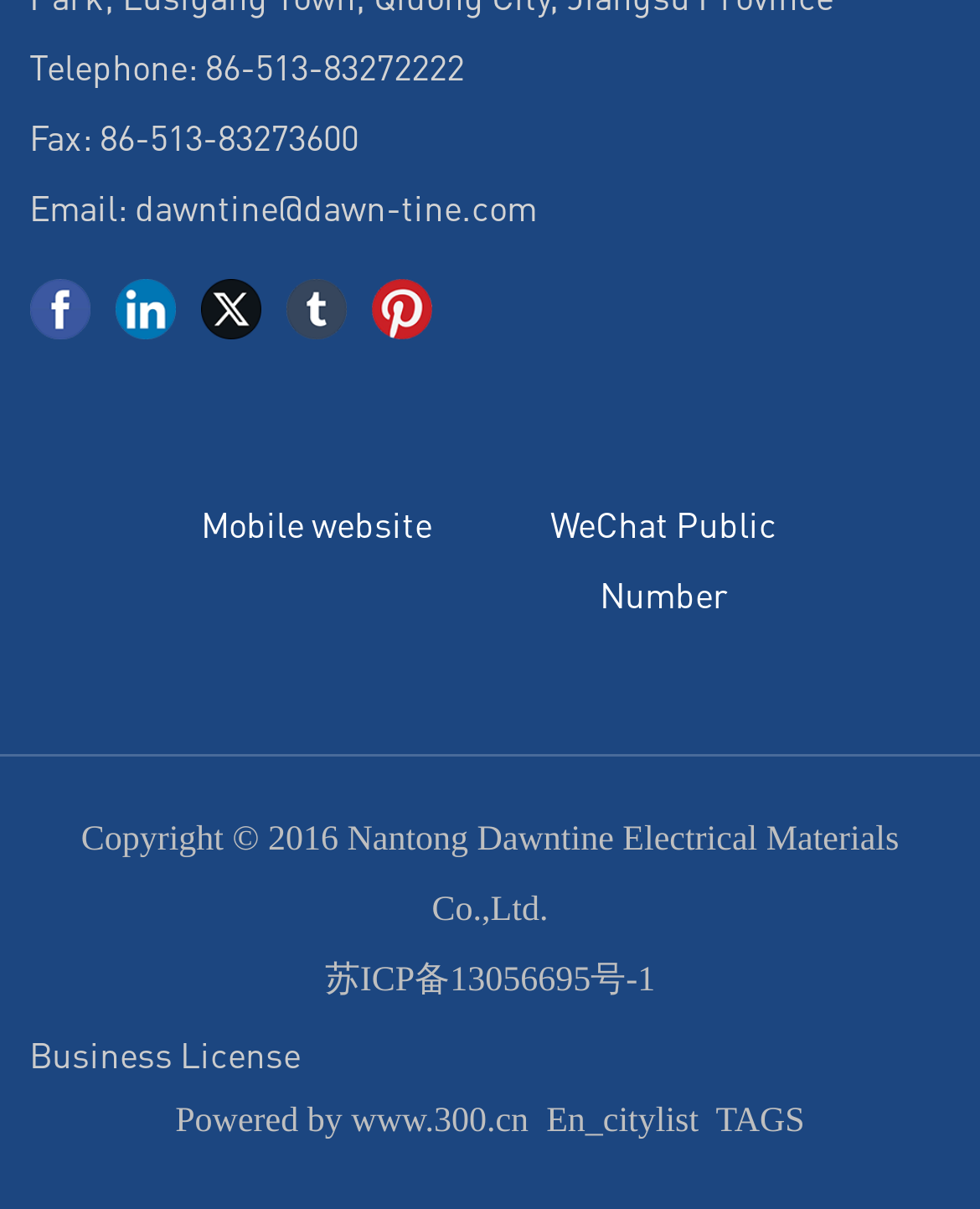Provide a single word or phrase to answer the given question: 
What is the copyright year of the webpage?

2016